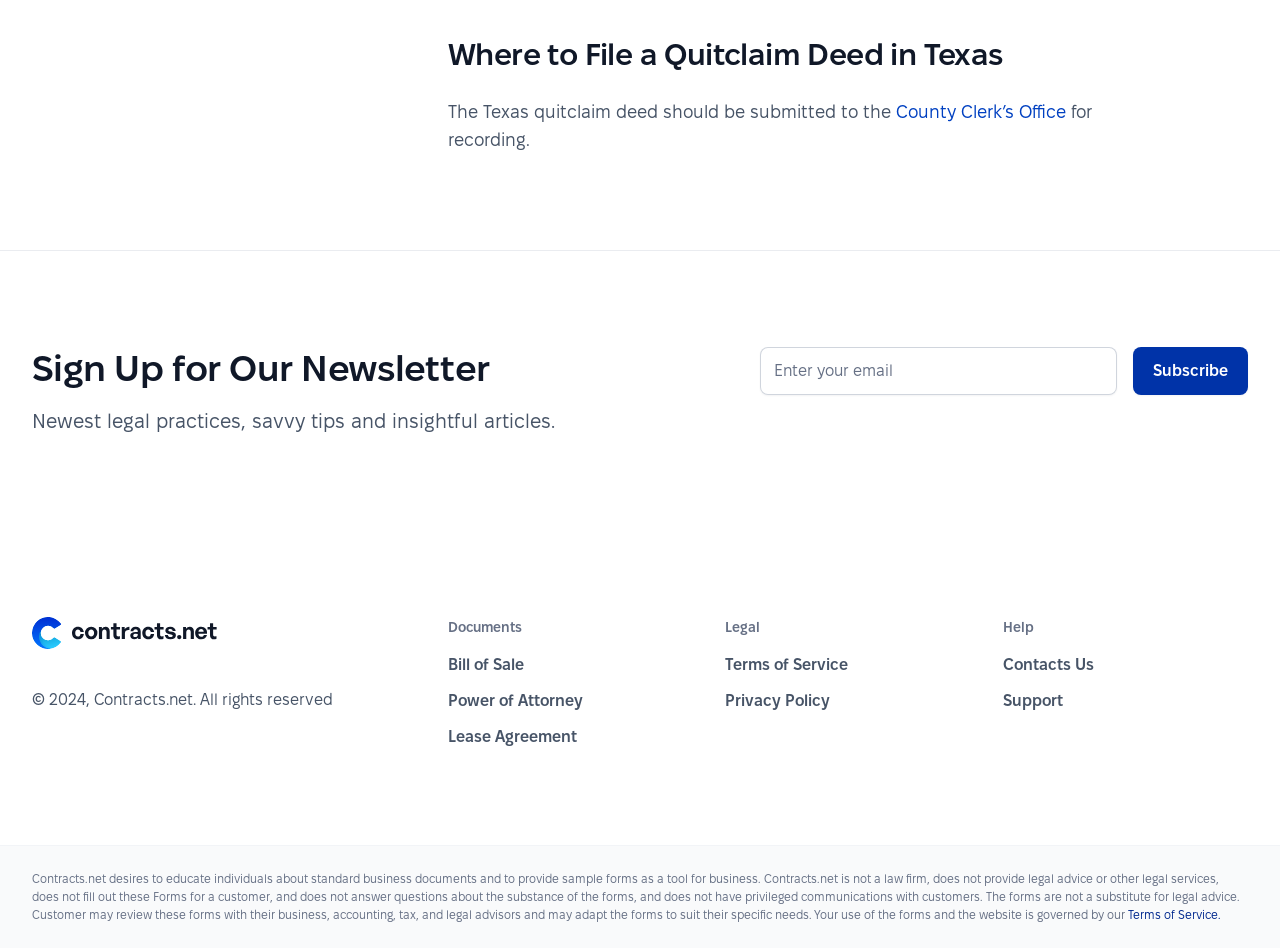Locate the bounding box coordinates of the element that should be clicked to execute the following instruction: "Click the Bill of Sale link".

[0.35, 0.692, 0.409, 0.71]